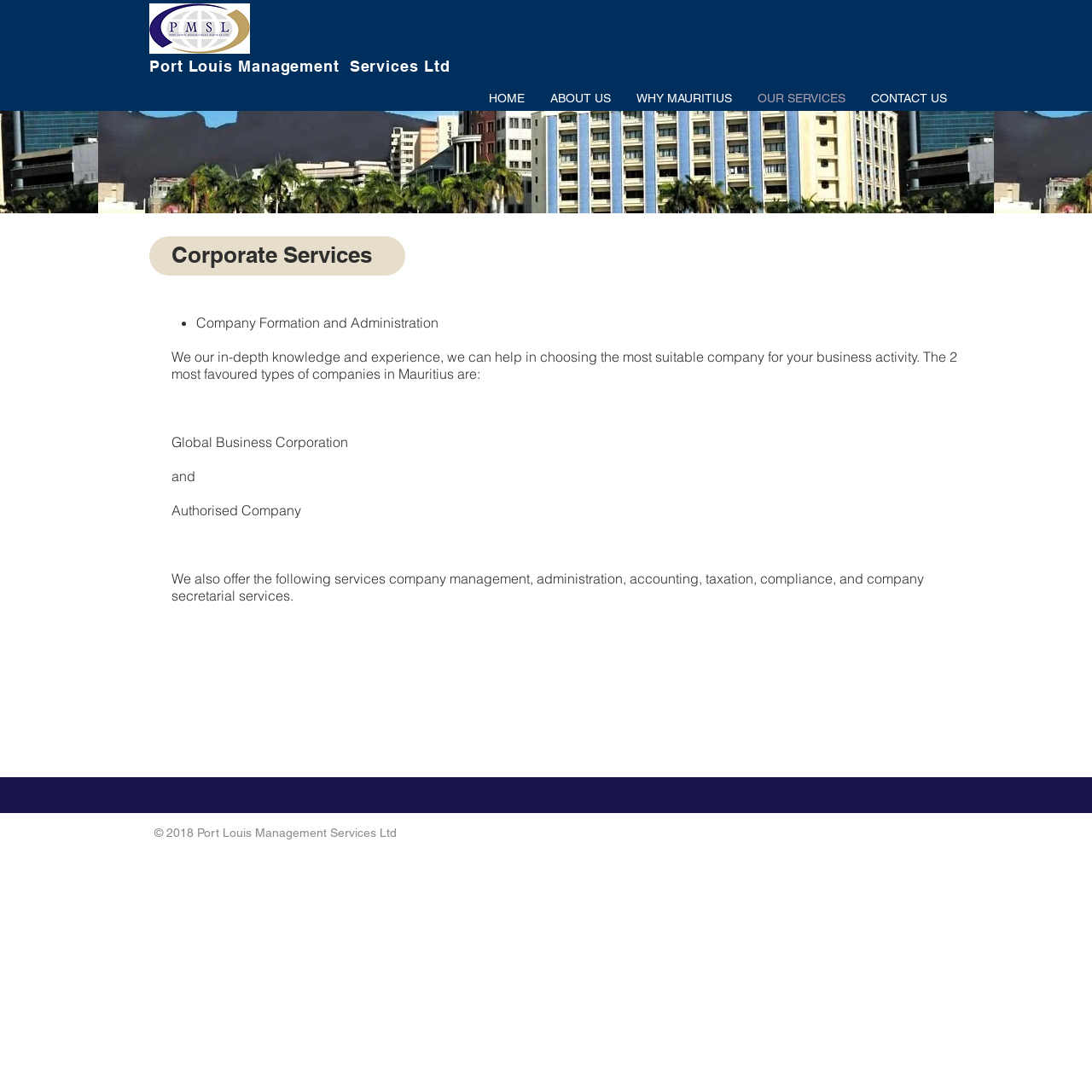Give a detailed overview of the webpage's appearance and contents.

The webpage is about Corporate Services provided by PMSL. At the top left corner, there is a PMSL logo image, accompanied by a heading that reads "Port Louis Management Services Ltd". 

Below the logo, there is a navigation menu with five links: "HOME", "ABOUT US", "WHY MAURITIUS", "OUR SERVICES", and "CONTACT US". These links are positioned horizontally, with "HOME" on the left and "CONTACT US" on the right.

The main content of the webpage is divided into two sections. The first section has a heading "Corporate Services" and lists the services provided, including company formation and administration. There is a brief description of how PMSL can help in choosing the most suitable company for business activities, followed by two types of companies in Mauritius: Global Business Corporation and Authorised Company. 

The second section describes the additional services offered, including company management, administration, accounting, taxation, compliance, and company secretarial services.

At the bottom of the page, there is a copyright notice that reads "© 2018 Port Louis Management Services Ltd".